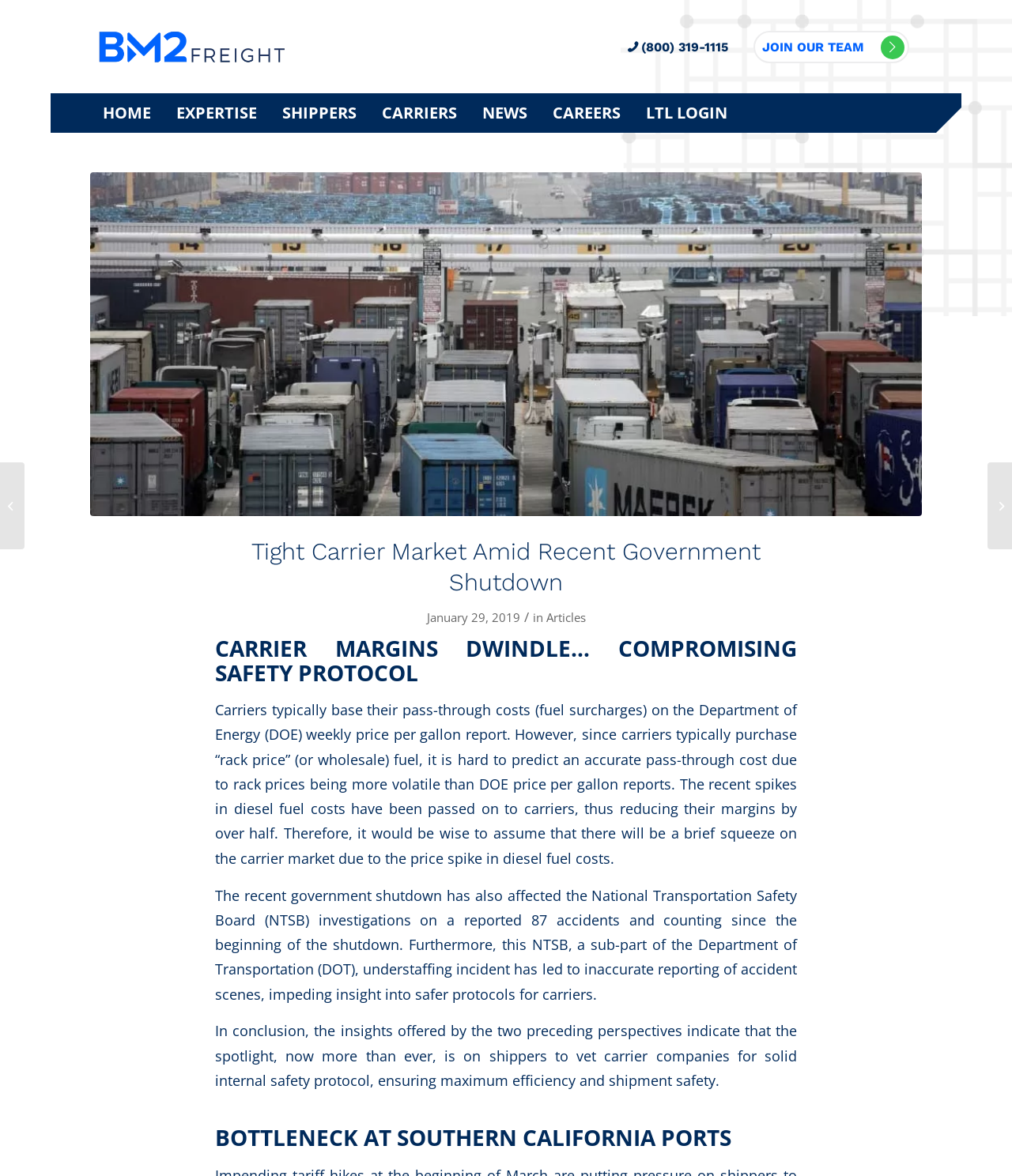Identify the main title of the webpage and generate its text content.

Tight Carrier Market Amid Recent Government Shutdown